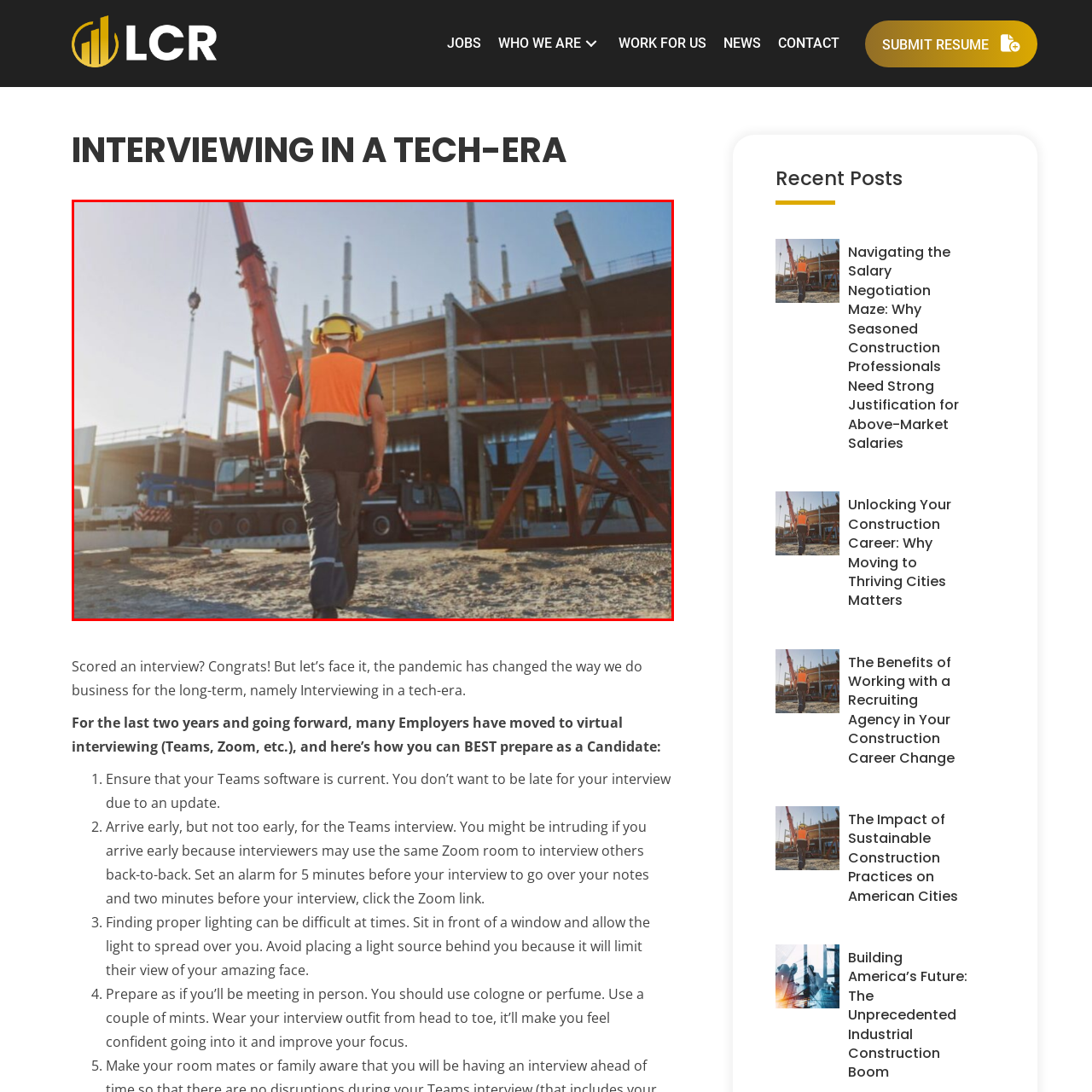What is the worker focused on?
Please analyze the image within the red bounding box and offer a comprehensive answer to the question.

The worker appears focused, contributing to the ongoing building project, which suggests that the worker is engaged in a specific task or activity that is part of the larger construction project, highlighting the importance of attention to detail in the industry.